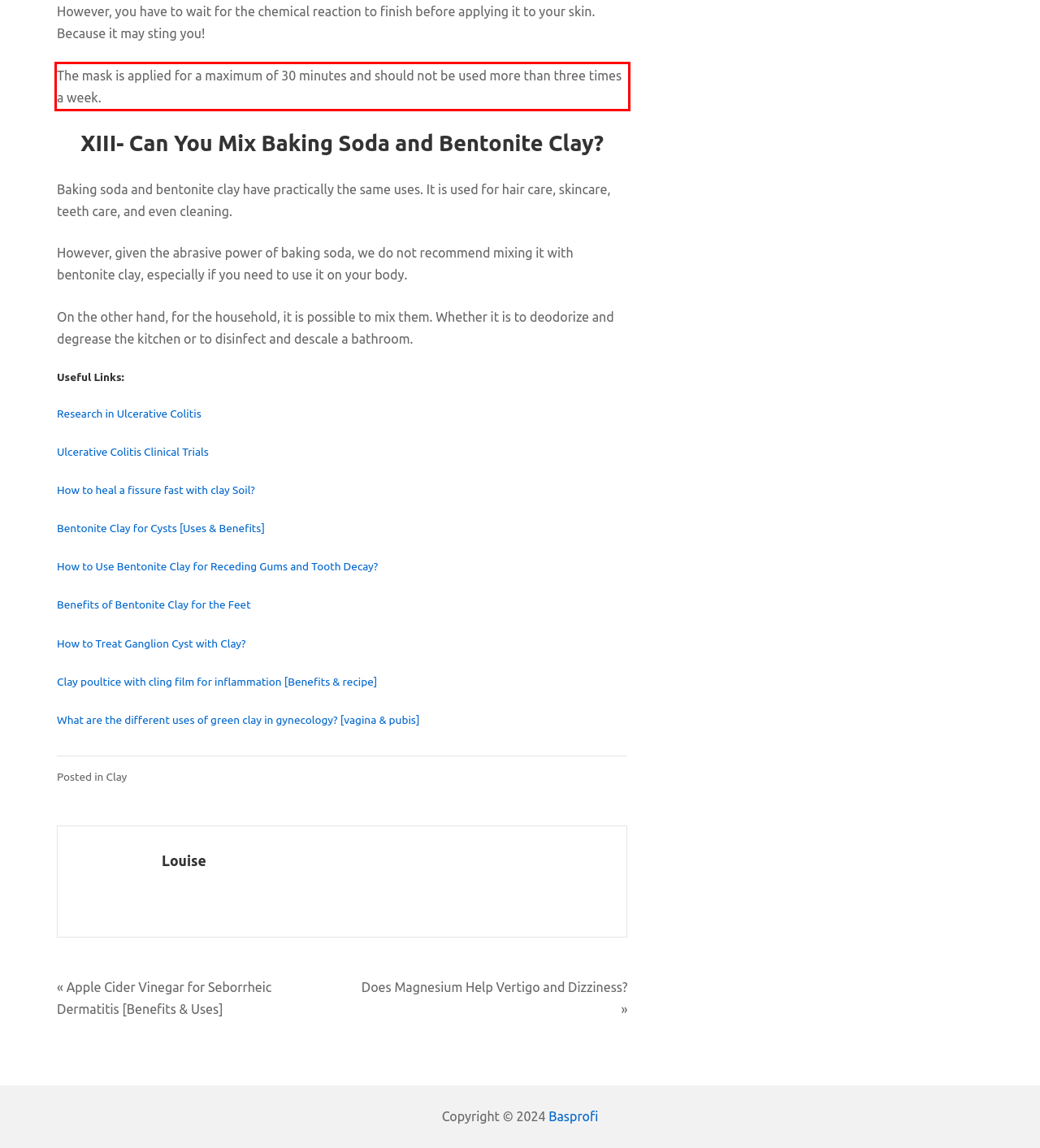Identify the text within the red bounding box on the webpage screenshot and generate the extracted text content.

The mask is applied for a maximum of 30 minutes and should not be used more than three times a week.